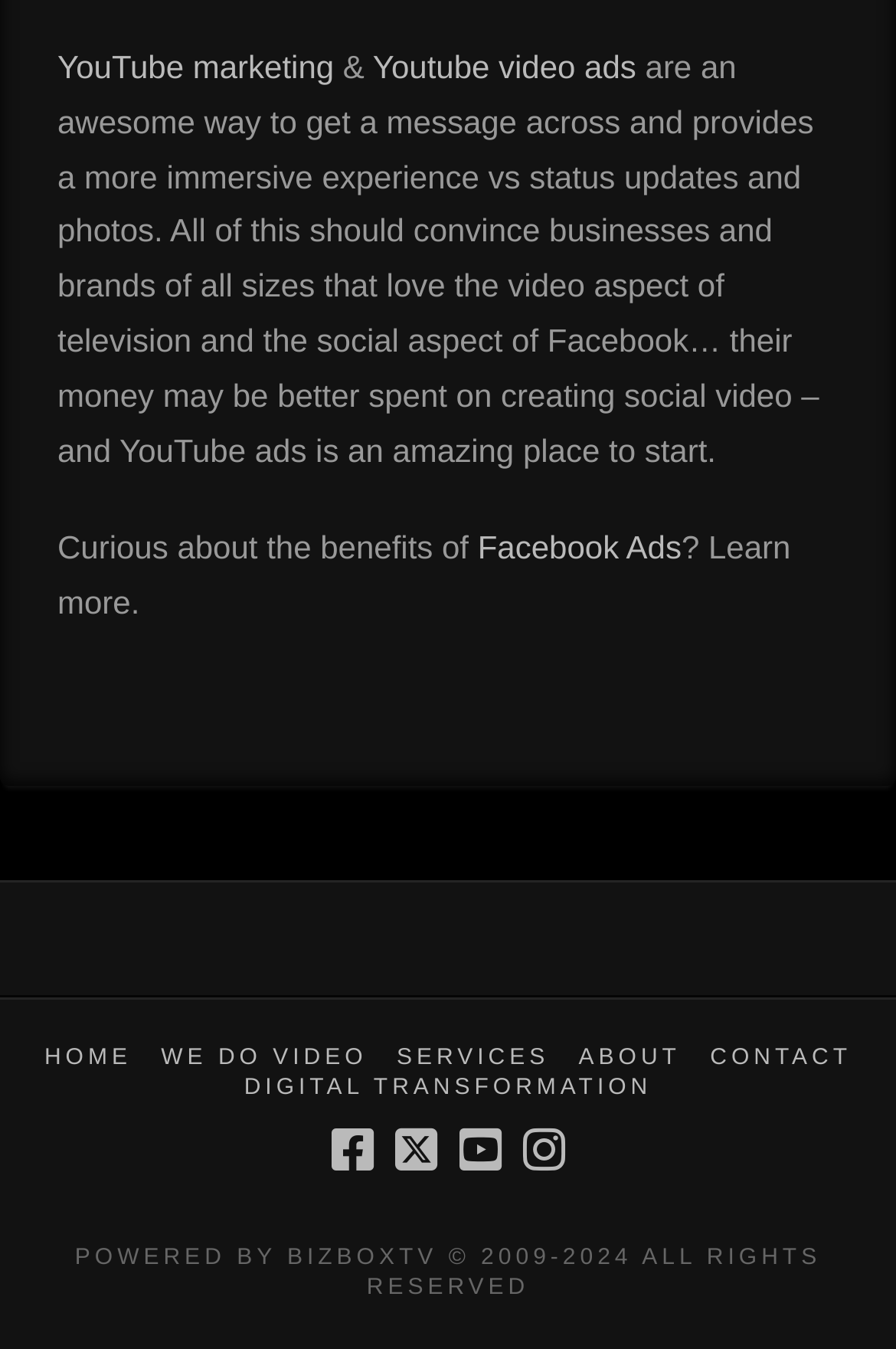Give a one-word or short-phrase answer to the following question: 
What is the main topic of the webpage?

YouTube marketing